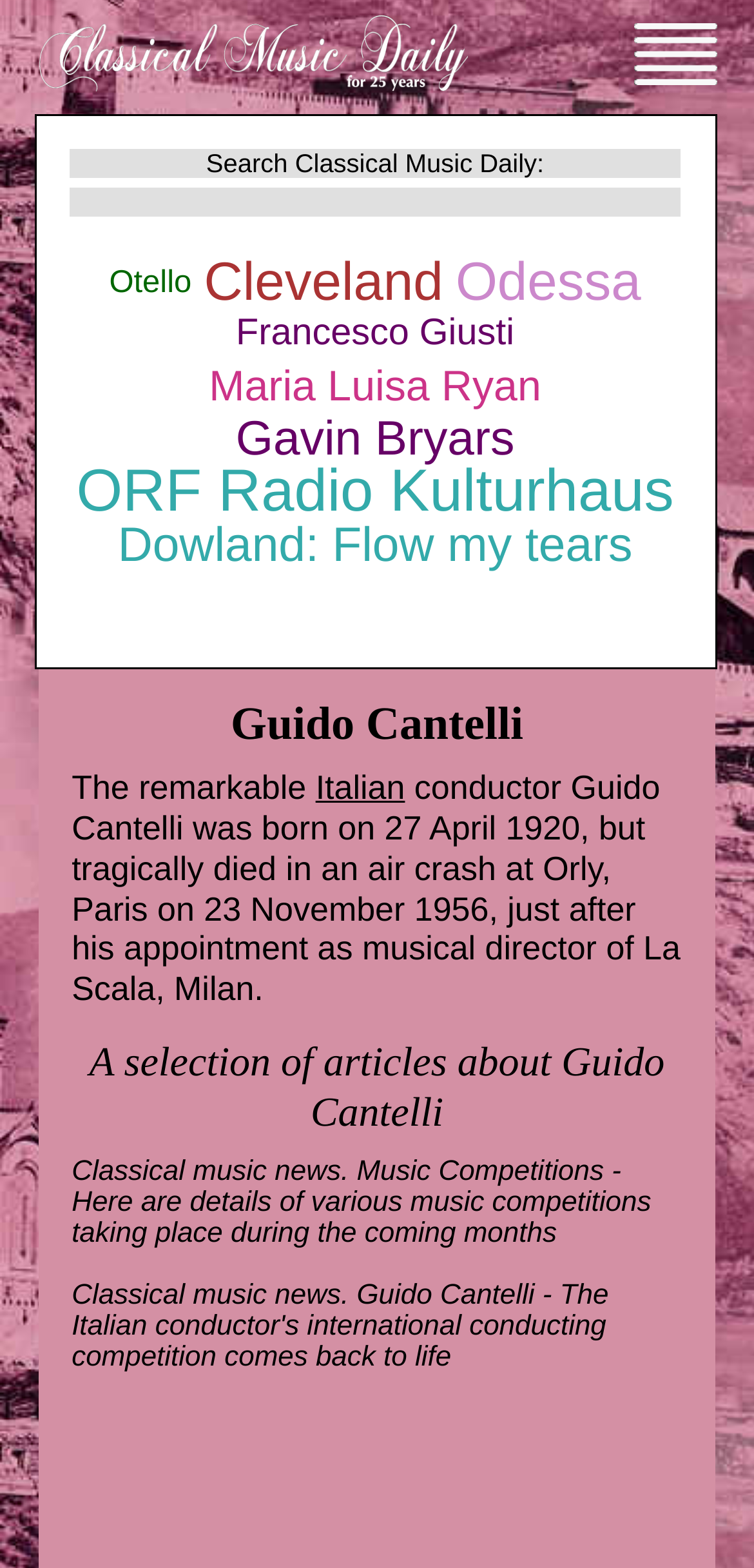Identify the bounding box coordinates of the clickable region required to complete the instruction: "Explore classical music news". The coordinates should be given as four float numbers within the range of 0 and 1, i.e., [left, top, right, bottom].

[0.095, 0.738, 0.864, 0.797]